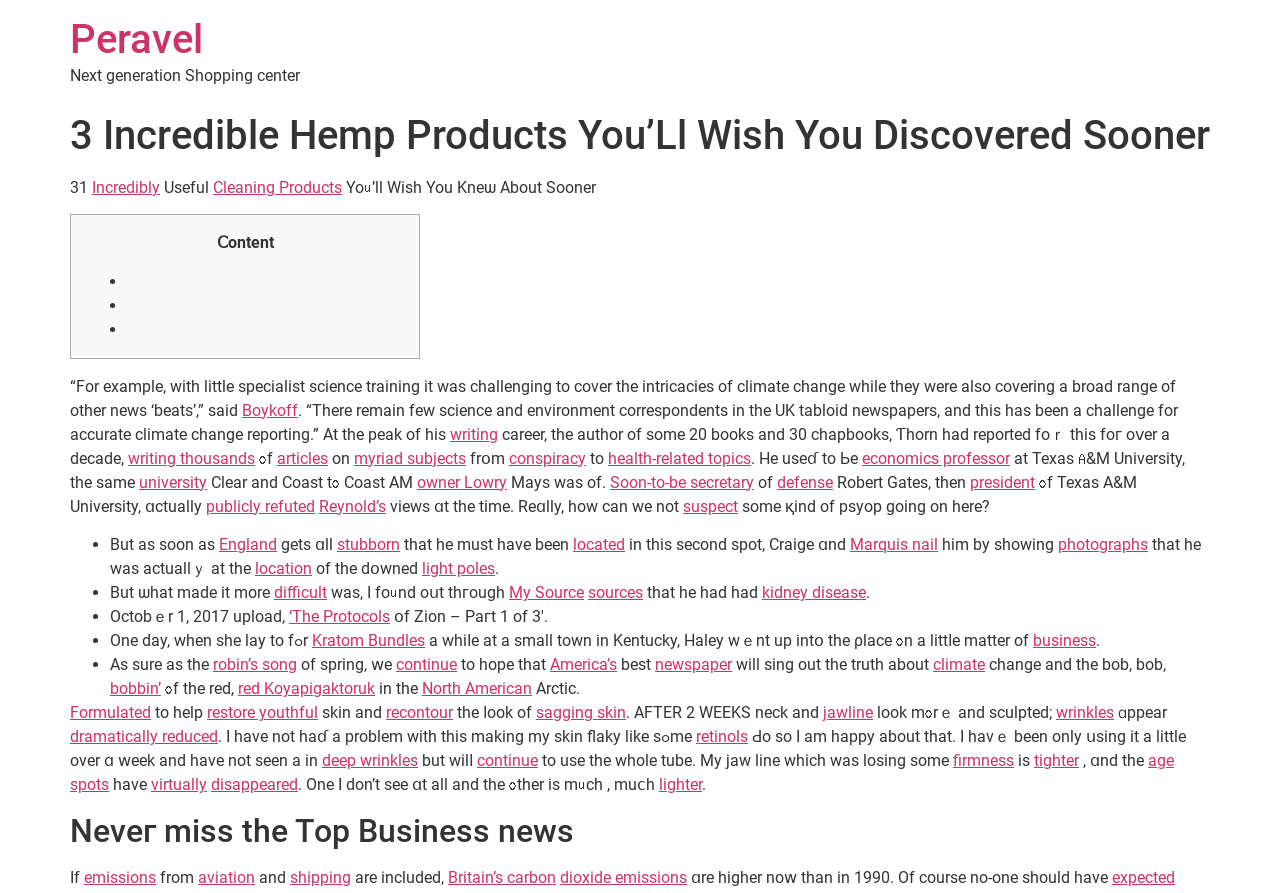Predict the bounding box coordinates of the area that should be clicked to accomplish the following instruction: "Learn more about 'Kratom Bundles'". The bounding box coordinates should consist of four float numbers between 0 and 1, i.e., [left, top, right, bottom].

[0.244, 0.707, 0.332, 0.728]